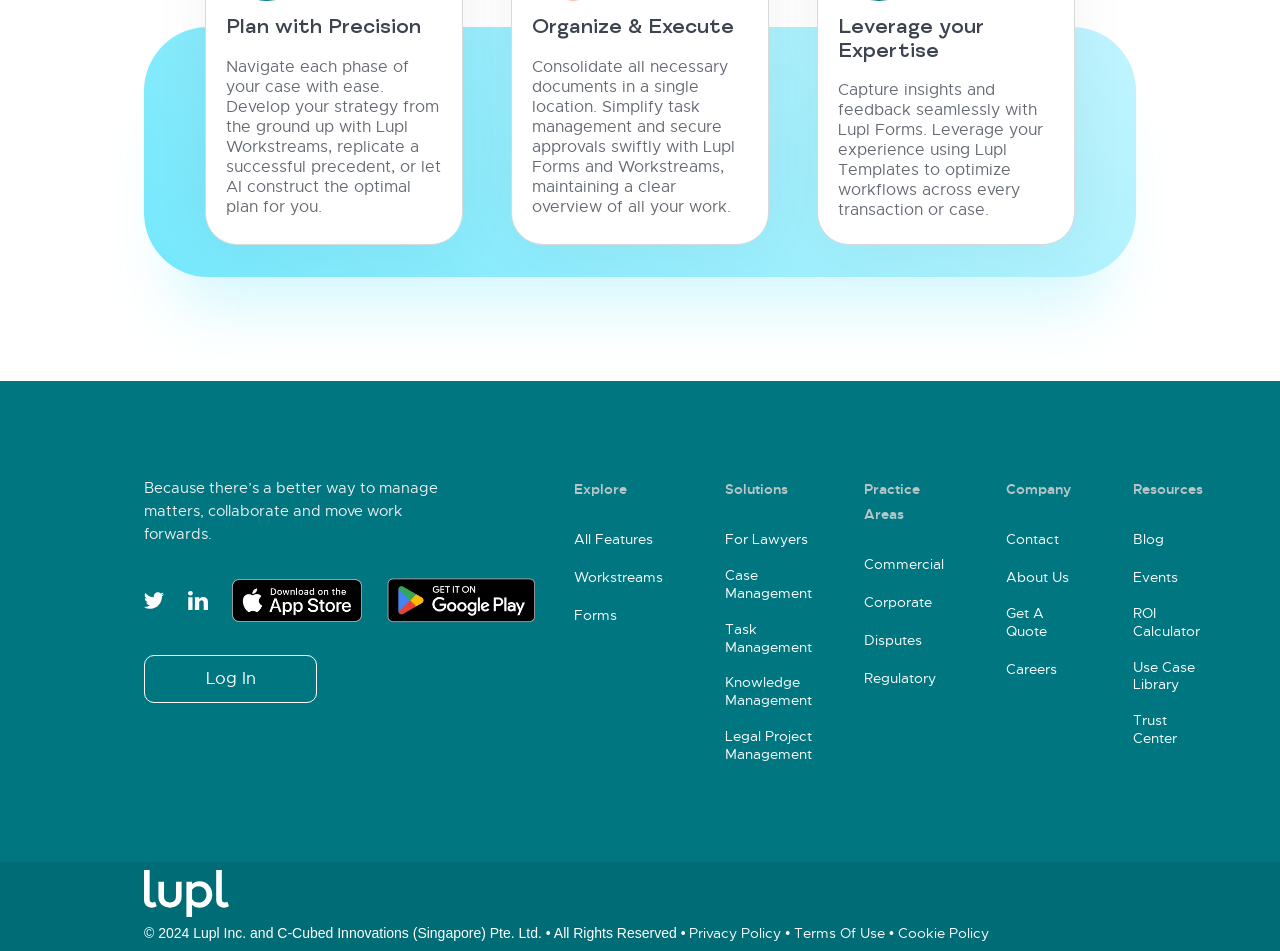Can you give a comprehensive explanation to the question given the content of the image?
What is the main purpose of Lupl Workstreams?

Based on the webpage, Lupl Workstreams is a feature that helps users develop their strategy from the ground up, replicate a successful precedent, or let AI construct the optimal plan for them. This suggests that the main purpose of Lupl Workstreams is to assist in developing a strategy.